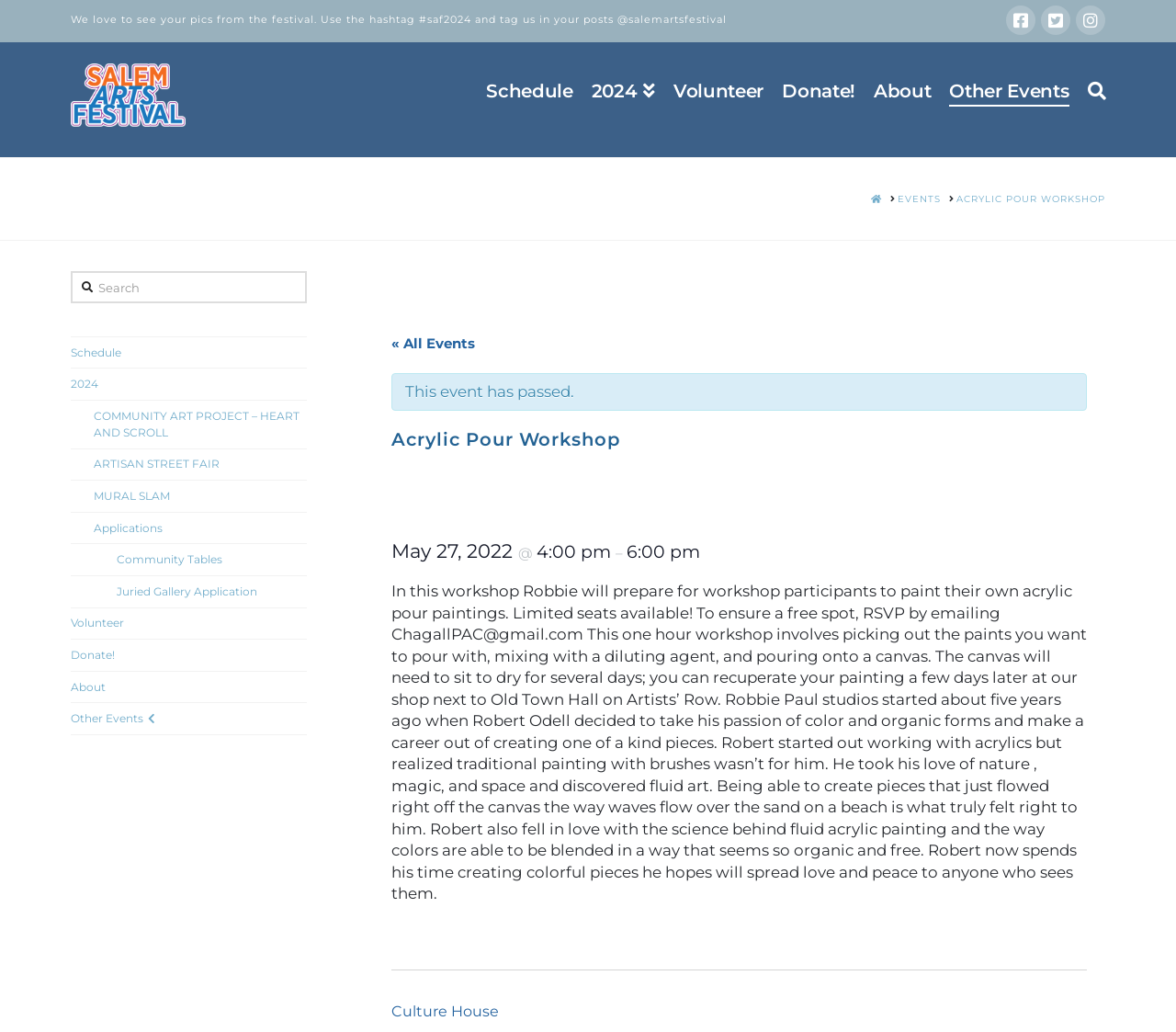Given the content of the image, can you provide a detailed answer to the question?
How can one ensure a free spot in the workshop?

I found the answer by reading the static text that describes the workshop. It says 'Limited seats available! To ensure a free spot, RSVP by emailing ChagallPAC@gmail.com.' This suggests that one can ensure a free spot in the workshop by RSVPing via email.